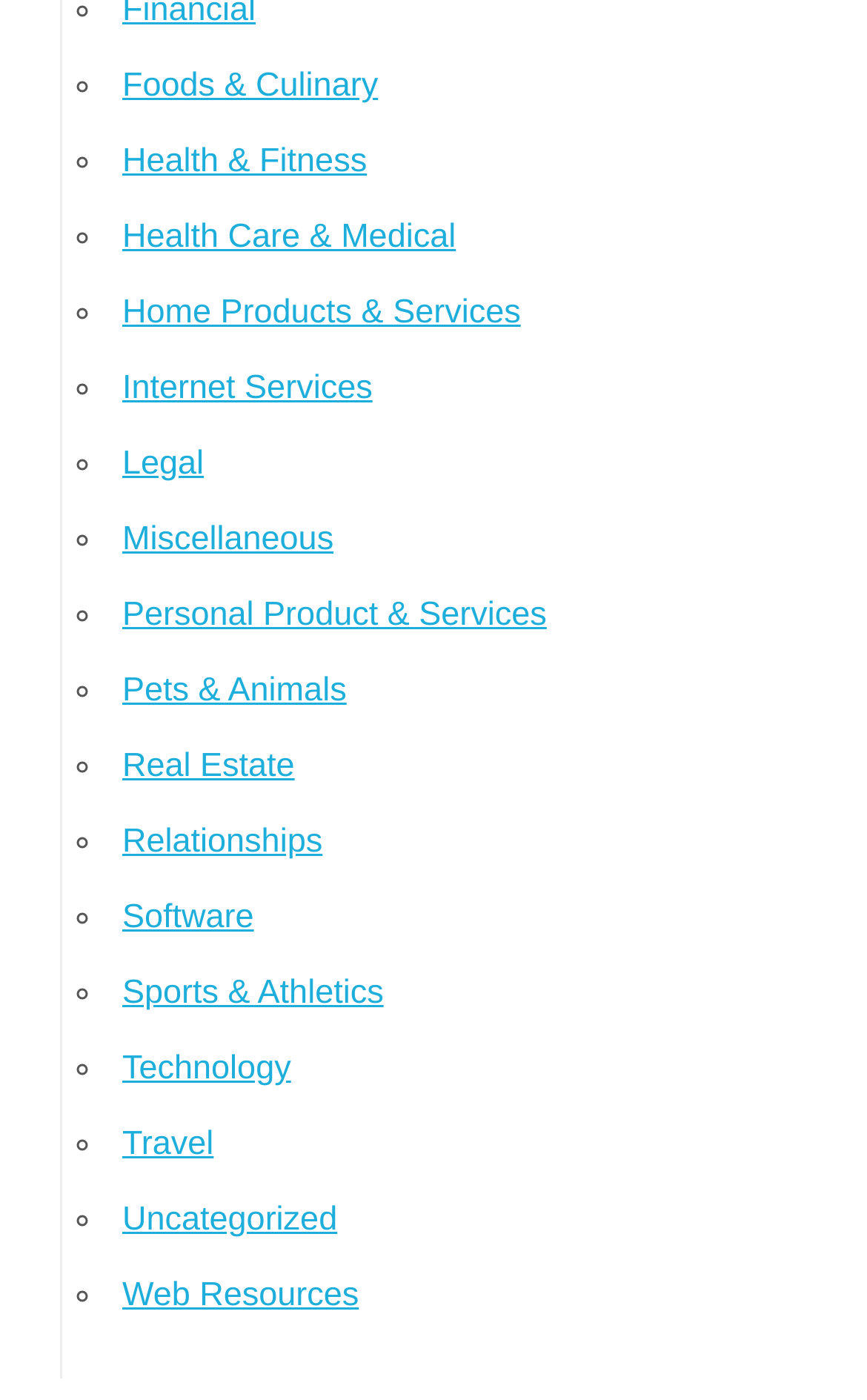Answer the question with a single word or phrase: 
What categories are listed on this webpage?

Various categories